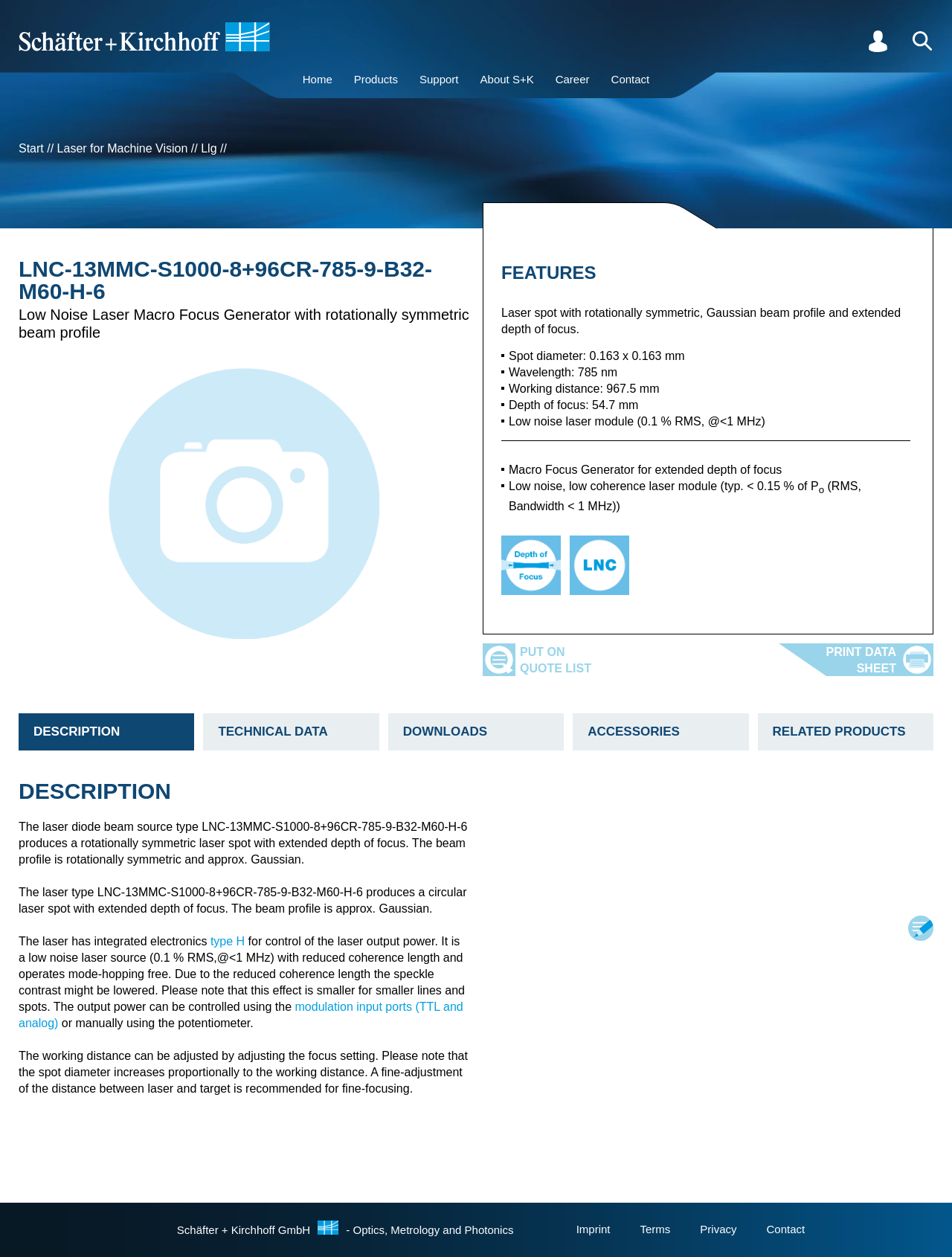Locate the bounding box coordinates of the clickable element to fulfill the following instruction: "Click on the 'Schäfter + Kirchhoff' logo". Provide the coordinates as four float numbers between 0 and 1 in the format [left, top, right, bottom].

[0.02, 0.018, 0.284, 0.041]